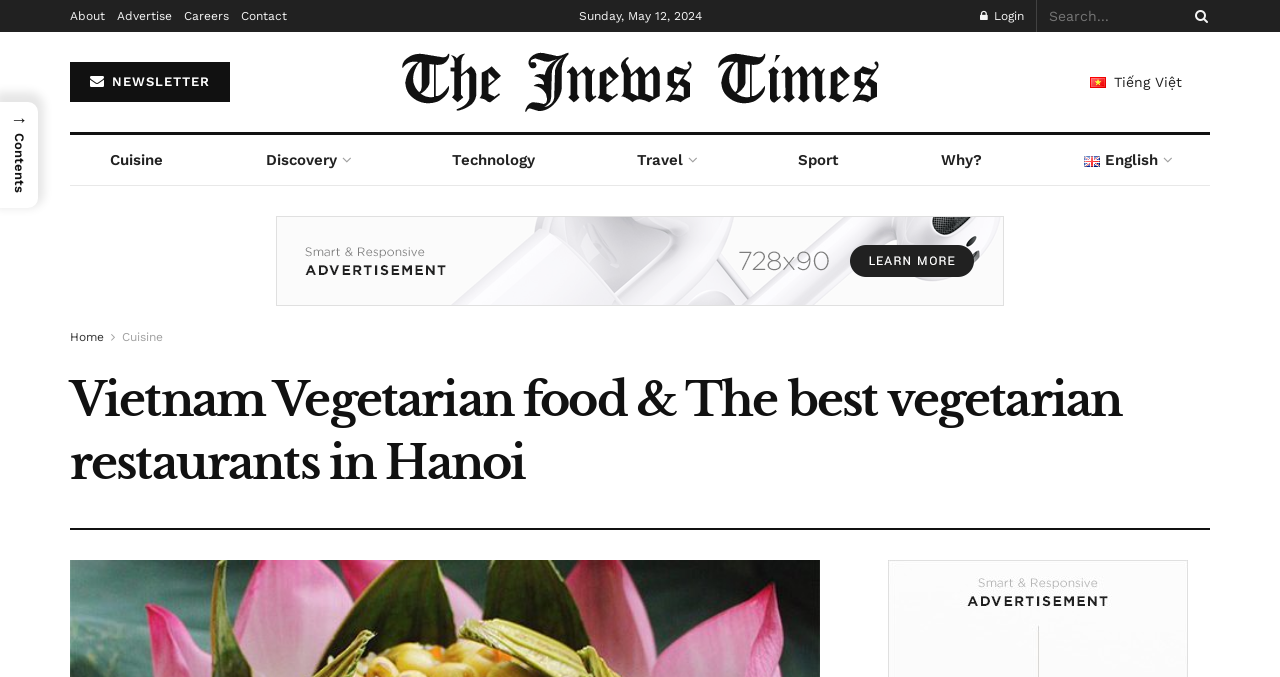Is there a search function on the webpage?
Using the screenshot, give a one-word or short phrase answer.

Yes